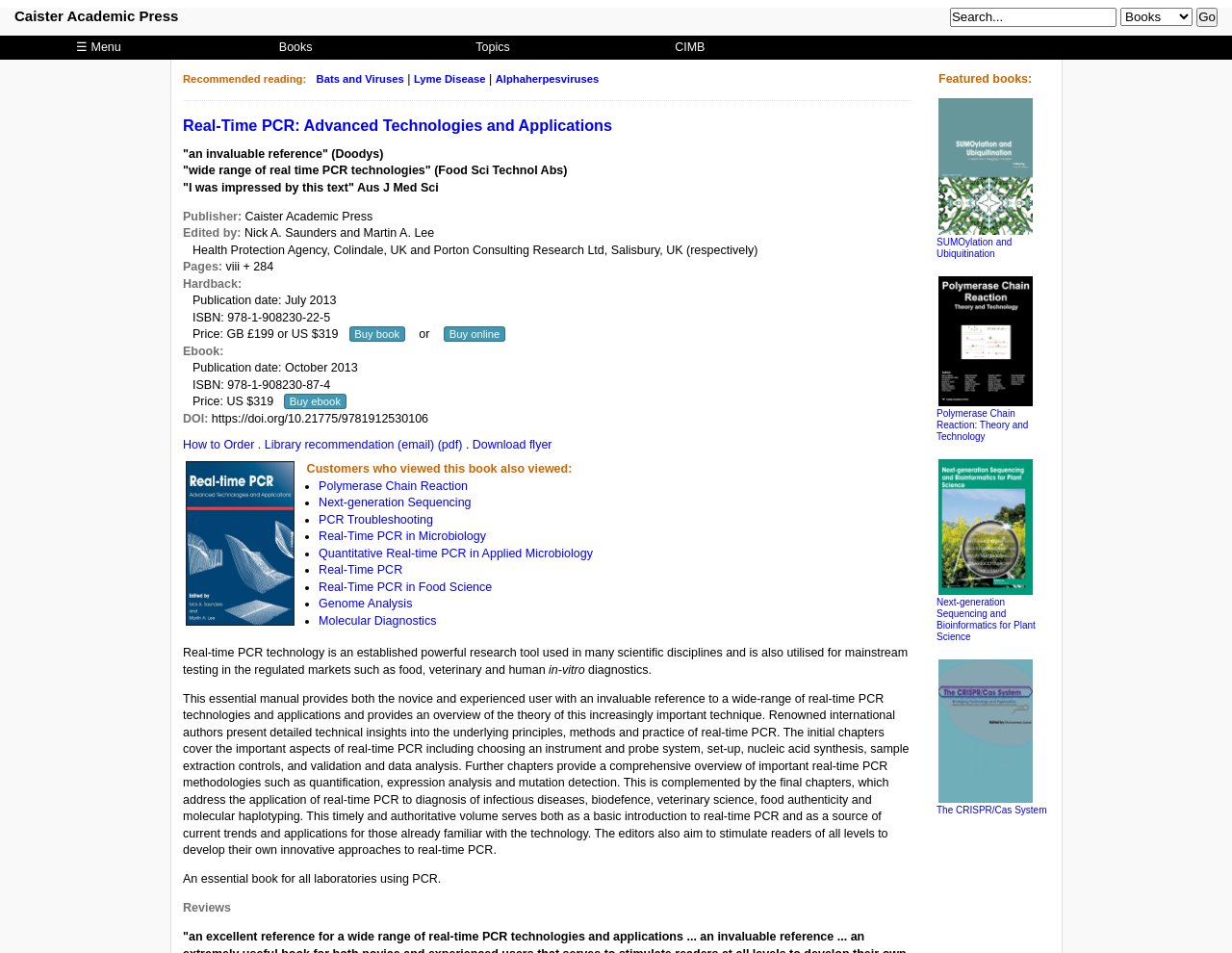Using the element description provided, determine the bounding box coordinates in the format (top-left x, top-left y, bottom-right x, bottom-right y). Ensure that all values are floating point numbers between 0 and 1. Element description: alt="sumo2"

[0.762, 0.103, 0.852, 0.247]